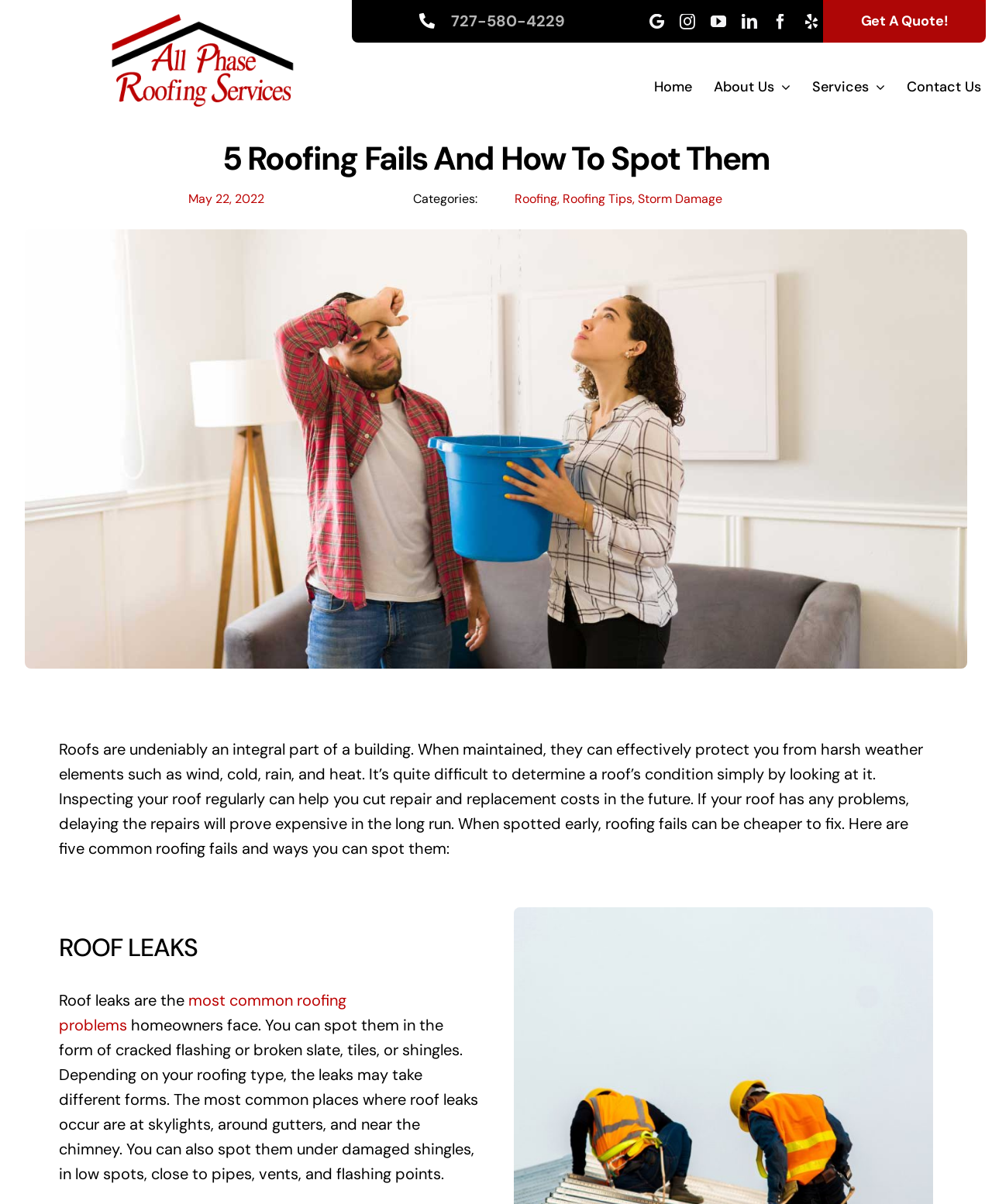Provide the bounding box for the UI element matching this description: "Wind Mitigation".

[0.015, 0.325, 0.158, 0.342]